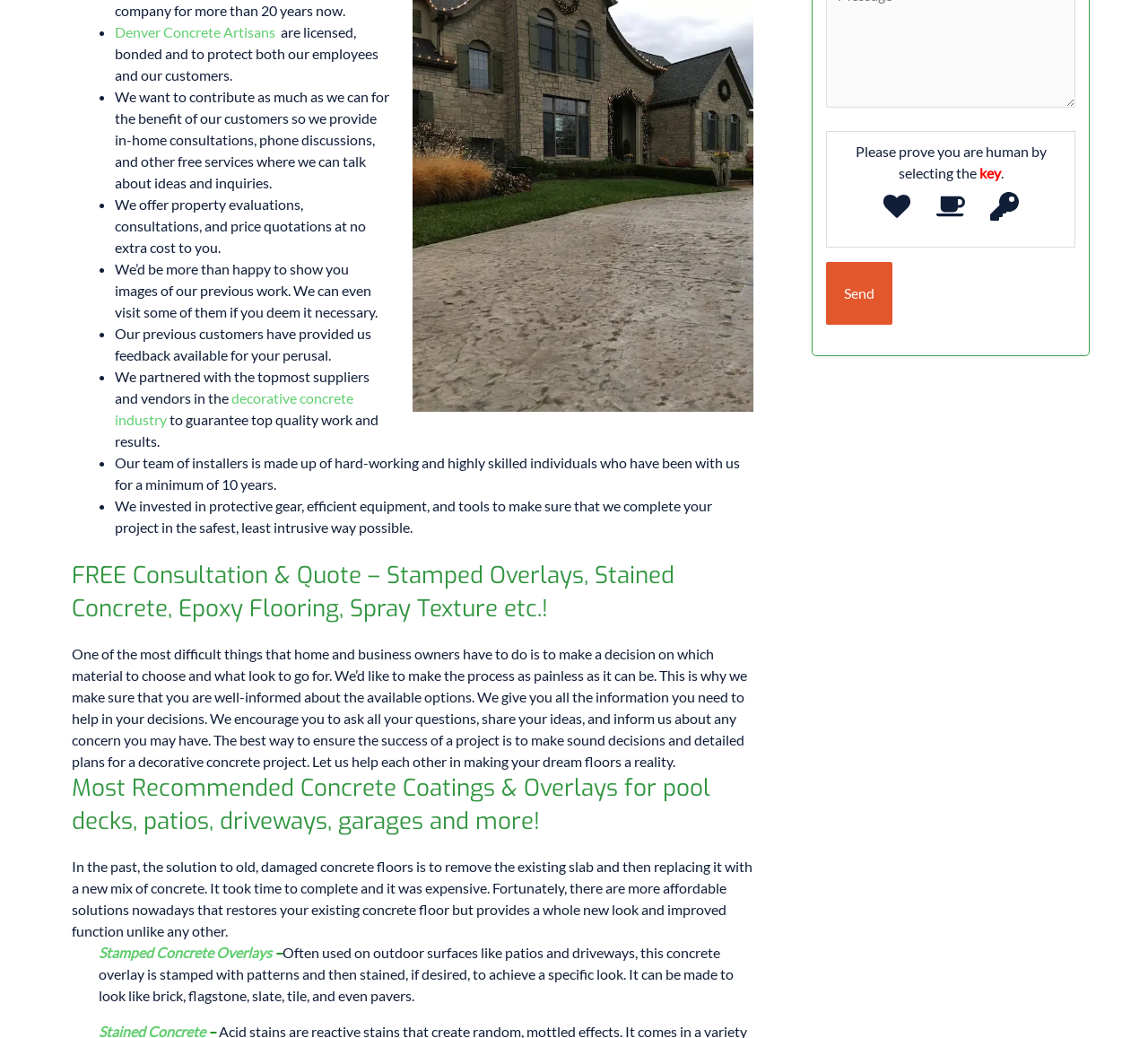Find the bounding box coordinates for the element described here: "decorative concrete industry".

[0.1, 0.375, 0.308, 0.413]